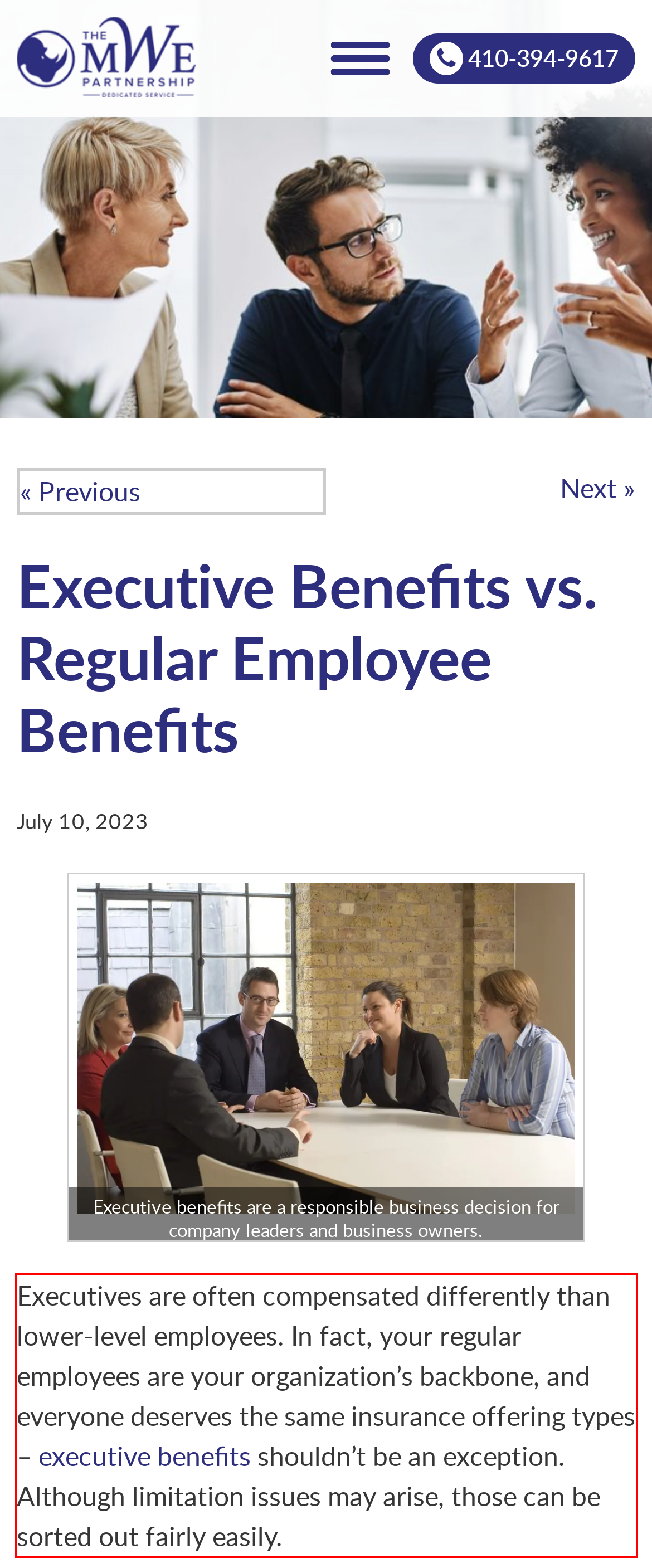Given a webpage screenshot with a red bounding box, perform OCR to read and deliver the text enclosed by the red bounding box.

Executives are often compensated differently than lower-level employees. In fact, your regular employees are your organization’s backbone, and everyone deserves the same insurance offering types – executive benefits shouldn’t be an exception. Although limitation issues may arise, those can be sorted out fairly easily.